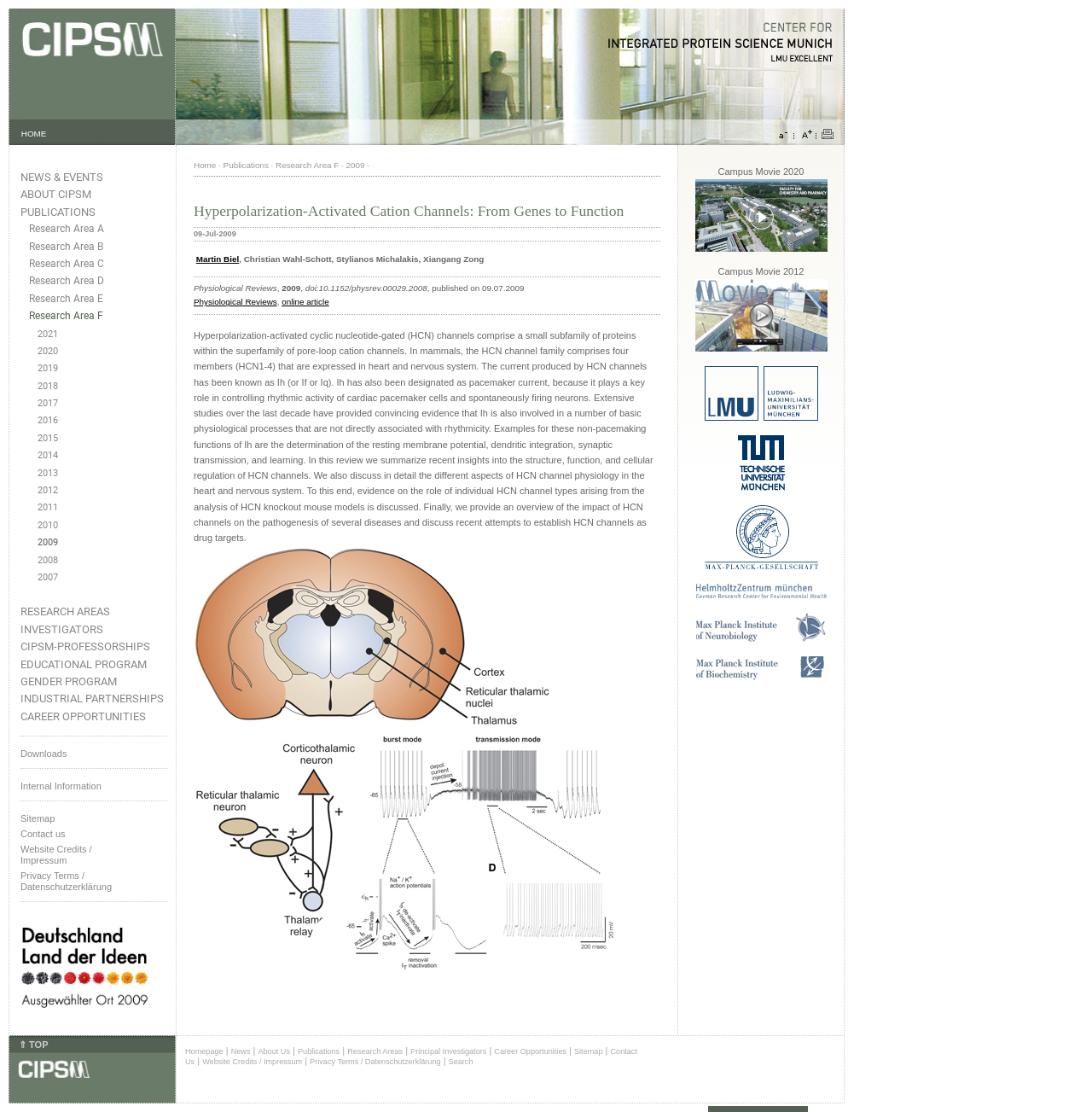What is the name of the university mentioned at the bottom of the webpage?
Please interpret the details in the image and answer the question thoroughly.

At the bottom of the webpage, I found a link with the description 'TU München', which is likely the name of a university being mentioned on the webpage.